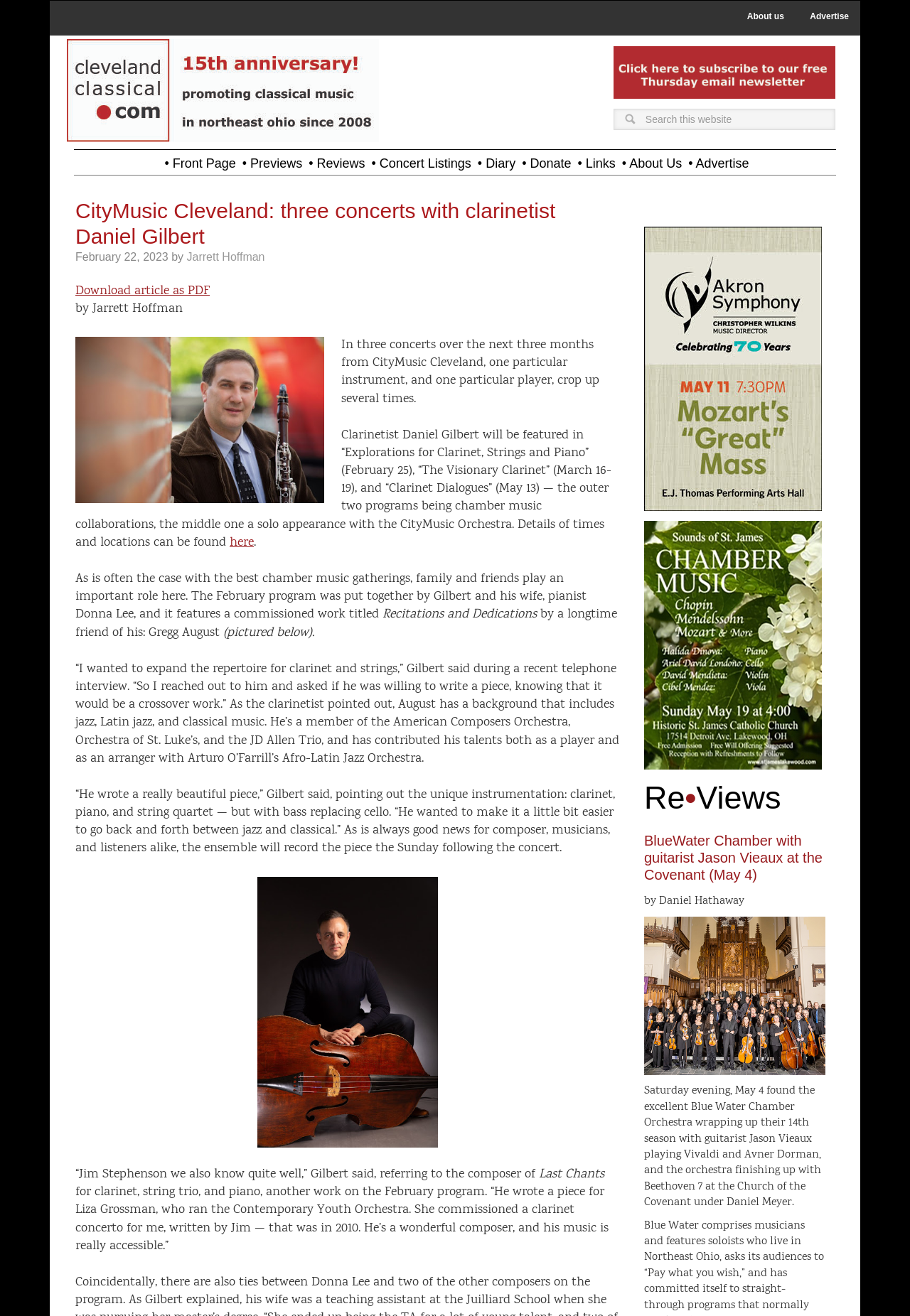Determine the bounding box coordinates of the region that needs to be clicked to achieve the task: "Go to About us page".

[0.808, 0.001, 0.874, 0.024]